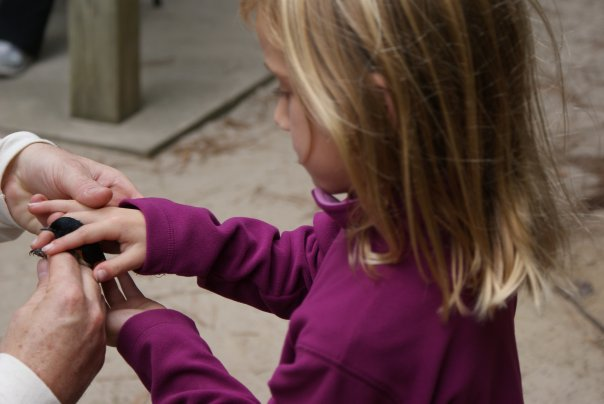Paint a vivid picture with your description of the image.

In this touching photograph, a young girl, dressed in a vibrant purple sweatshirt, gently holds a bird in her hands, demonstrating a moment of connection between nature and youth. Her attention is focused, suggesting a deep curiosity and respect for the creature she is encountering. The background hints at a natural setting, possibly a park or training area, where bird banding activities take place. This image captures the essence of citizen science participation, where individuals of all ages contribute to bird conservation efforts, much like those involved in programs like the North American Bird Phenology Program. The photograph emphasizes the importance of engaging the younger generation with wildlife, fostering a sense of stewardship for the environment.